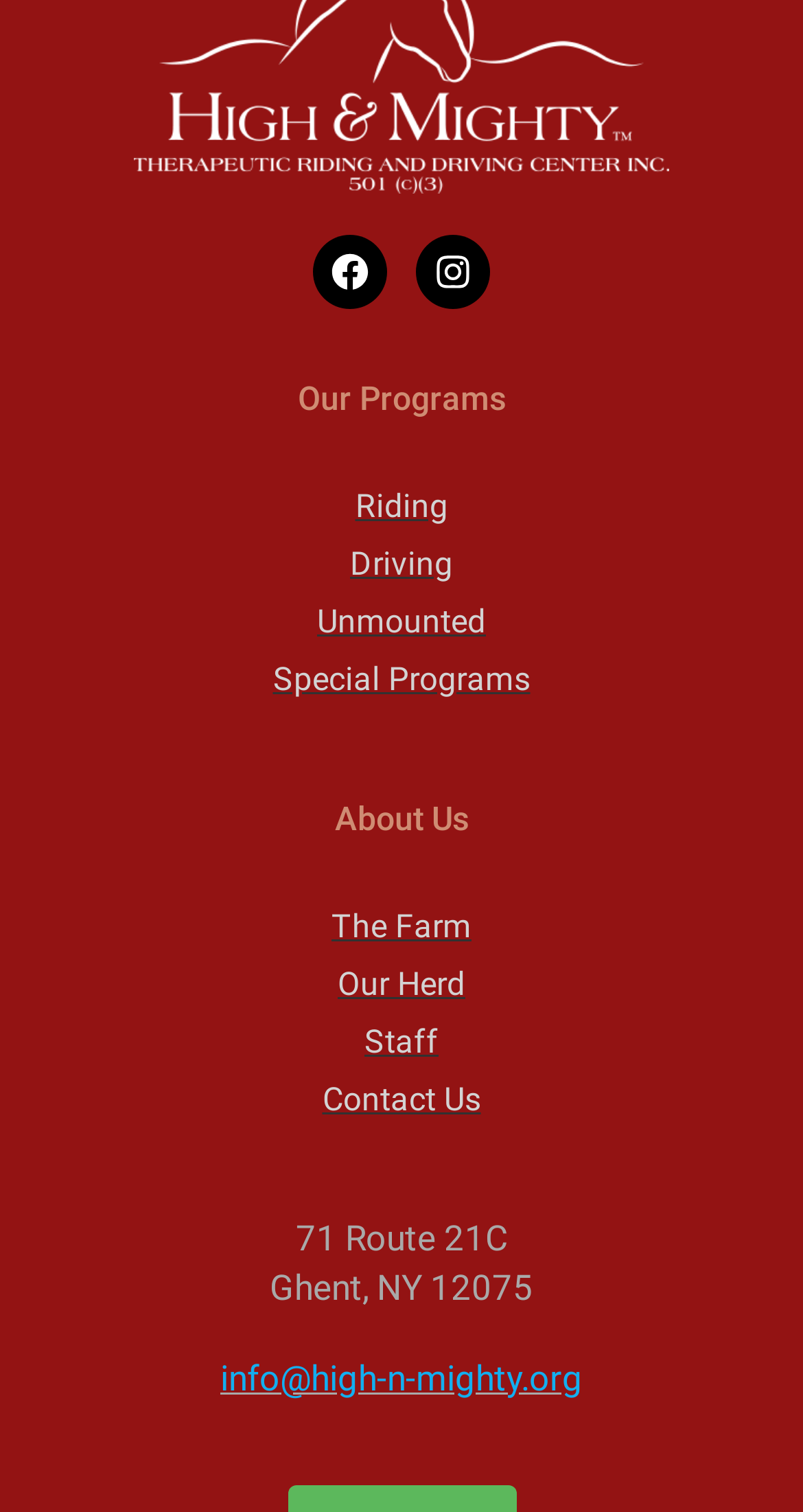What is the name of the farm?
Please utilize the information in the image to give a detailed response to the question.

I found the answer by looking at the links on the webpage, specifically the one that says 'The Farm' which is located under the 'About Us' section.